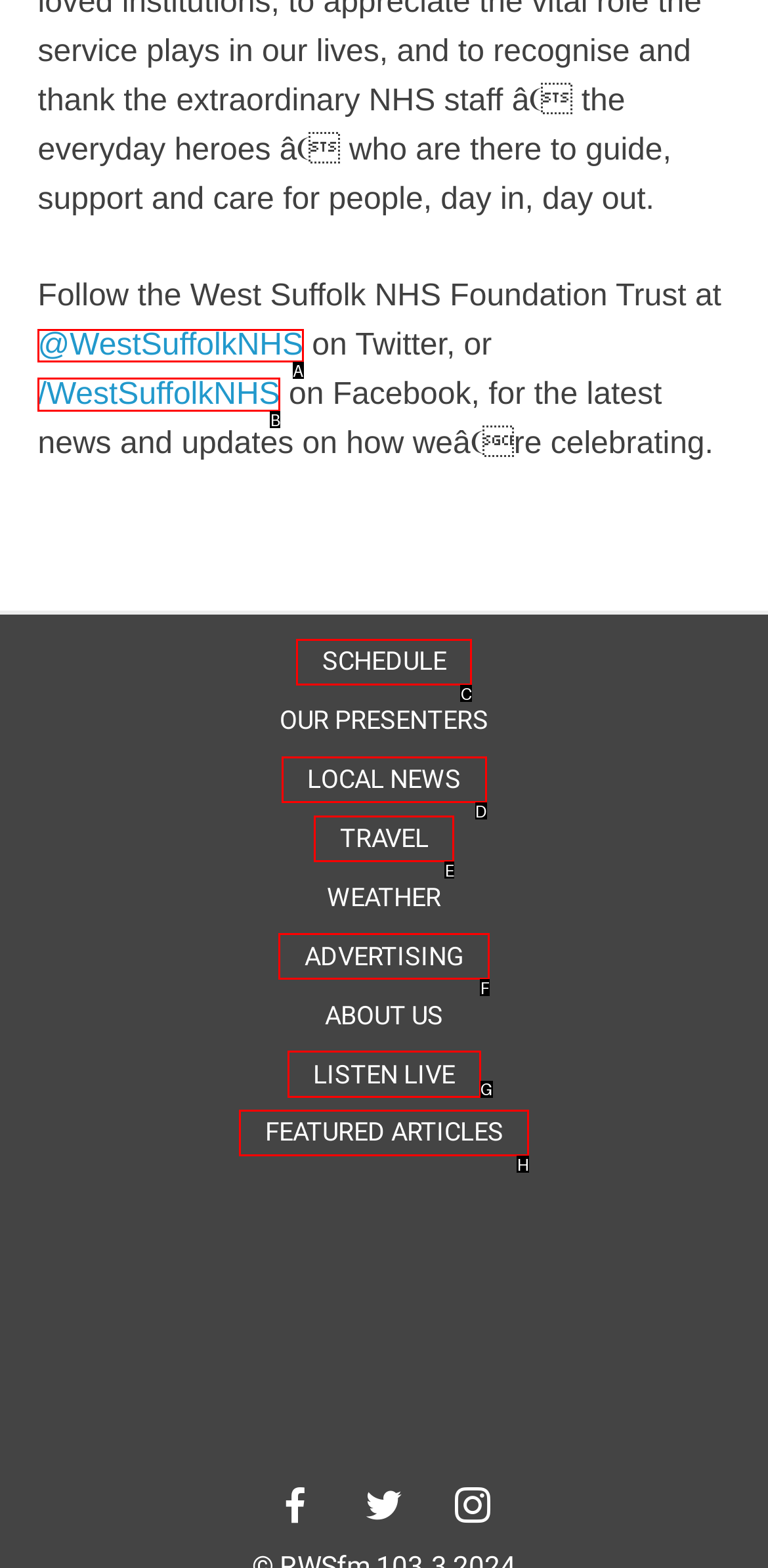Find the option you need to click to complete the following instruction: Follow the West Suffolk NHS Foundation Trust on Twitter
Answer with the corresponding letter from the choices given directly.

A